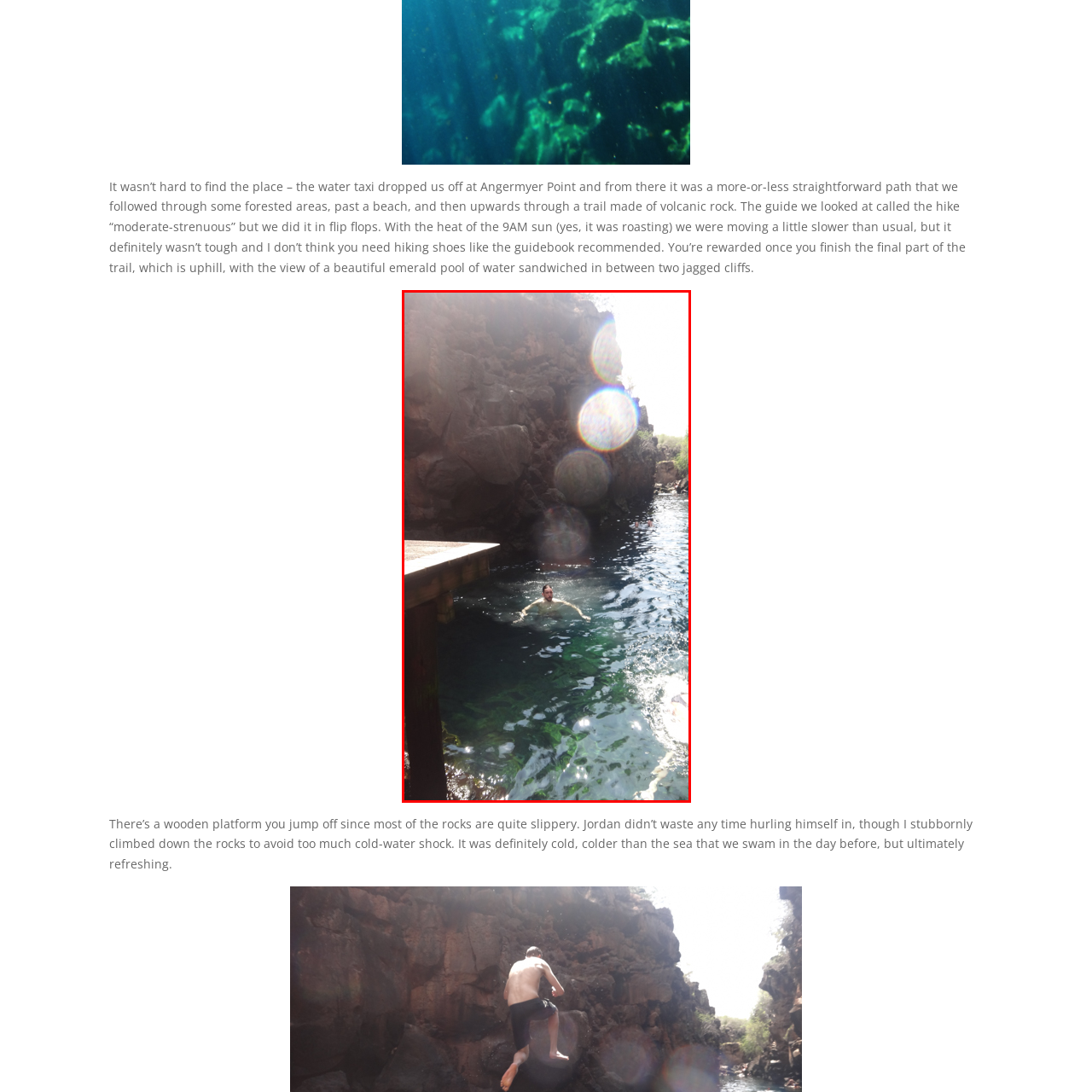Inspect the image bordered in red and answer the following question in detail, drawing on the visual content observed in the image:
How does the temperature of the pool compare to the surrounding sea?

The caption states that the pool is 'notably colder than the surrounding sea', indicating that the temperature of the pool is colder than the sea.